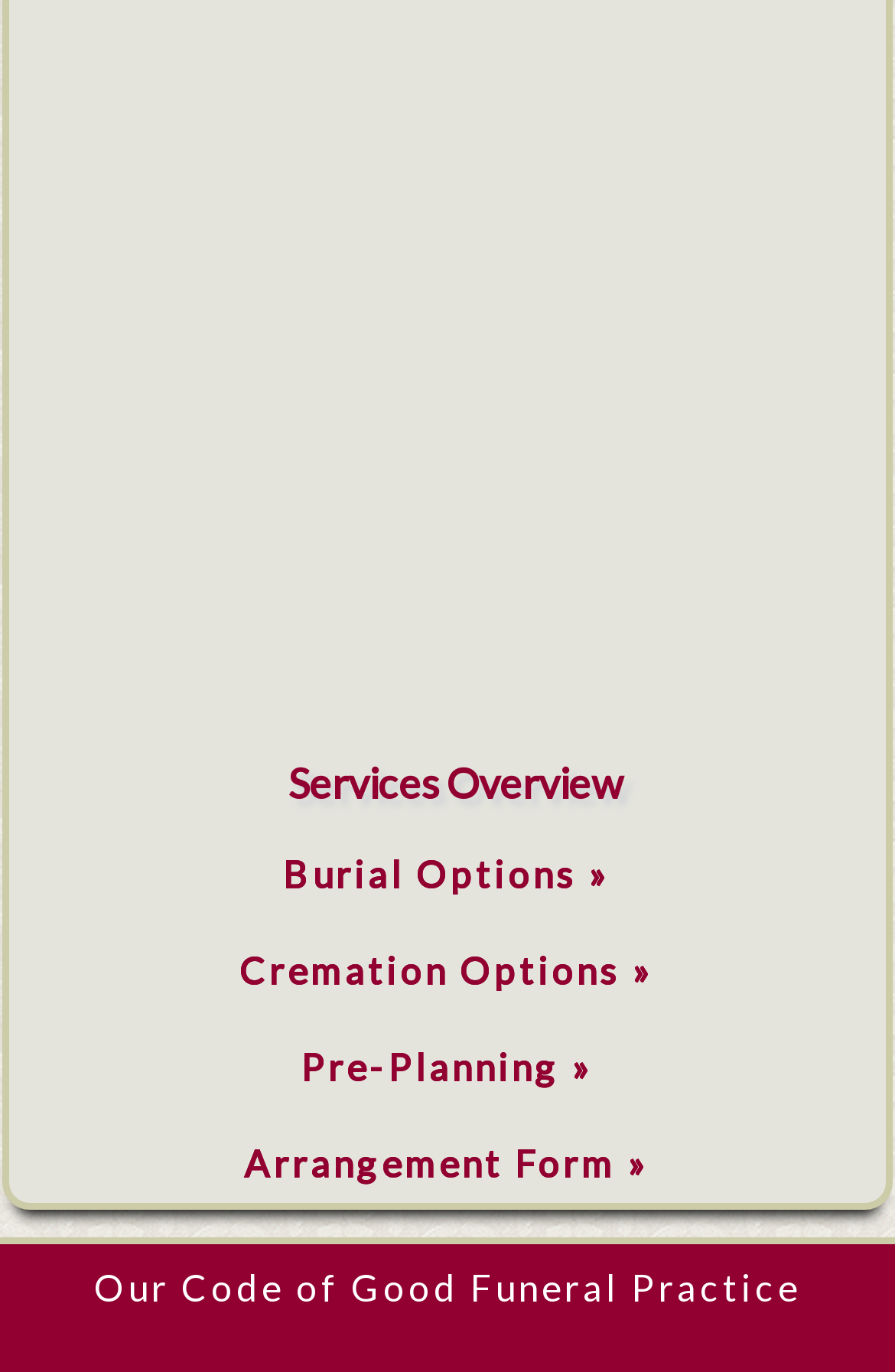Given the following UI element description: "Go to...", find the bounding box coordinates in the webpage screenshot.

None